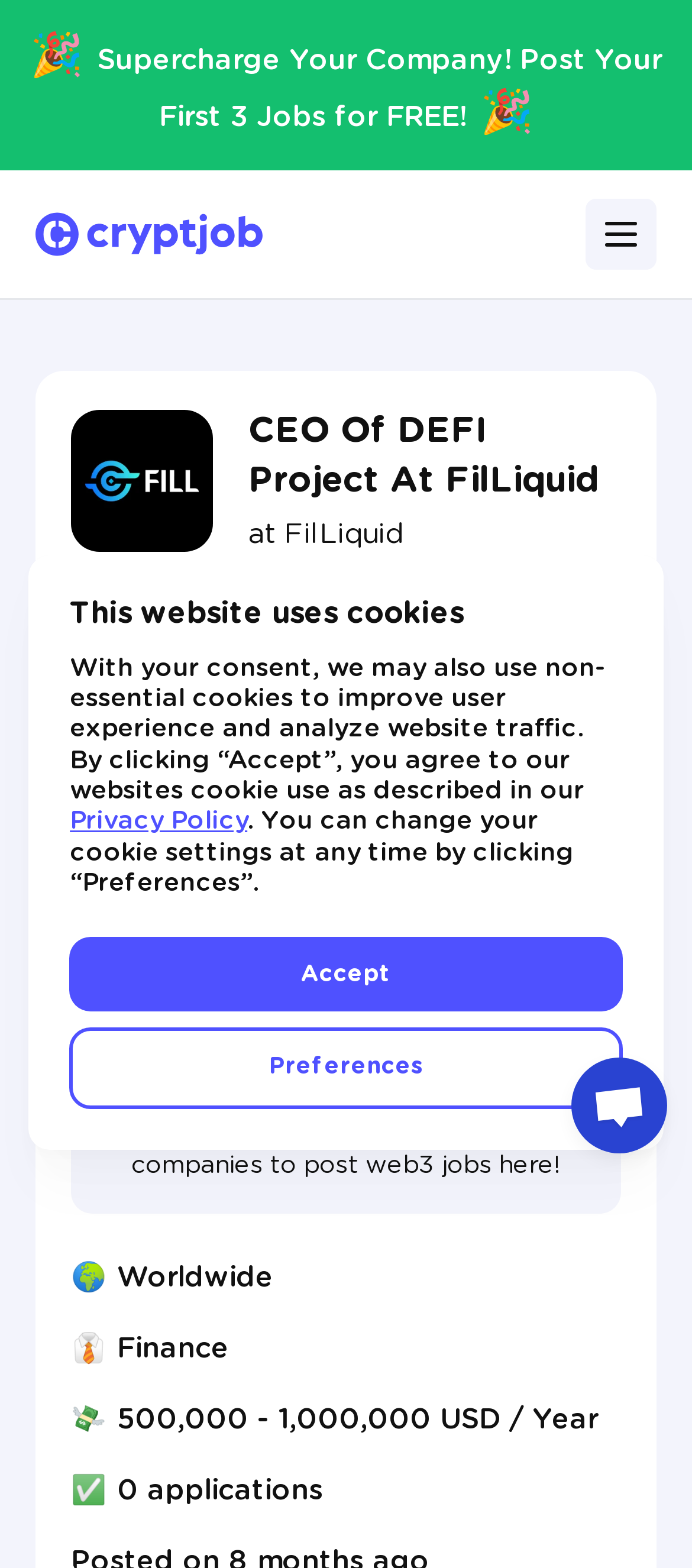Specify the bounding box coordinates for the region that must be clicked to perform the given instruction: "Click the 'Save for later' button".

[0.103, 0.581, 0.897, 0.639]